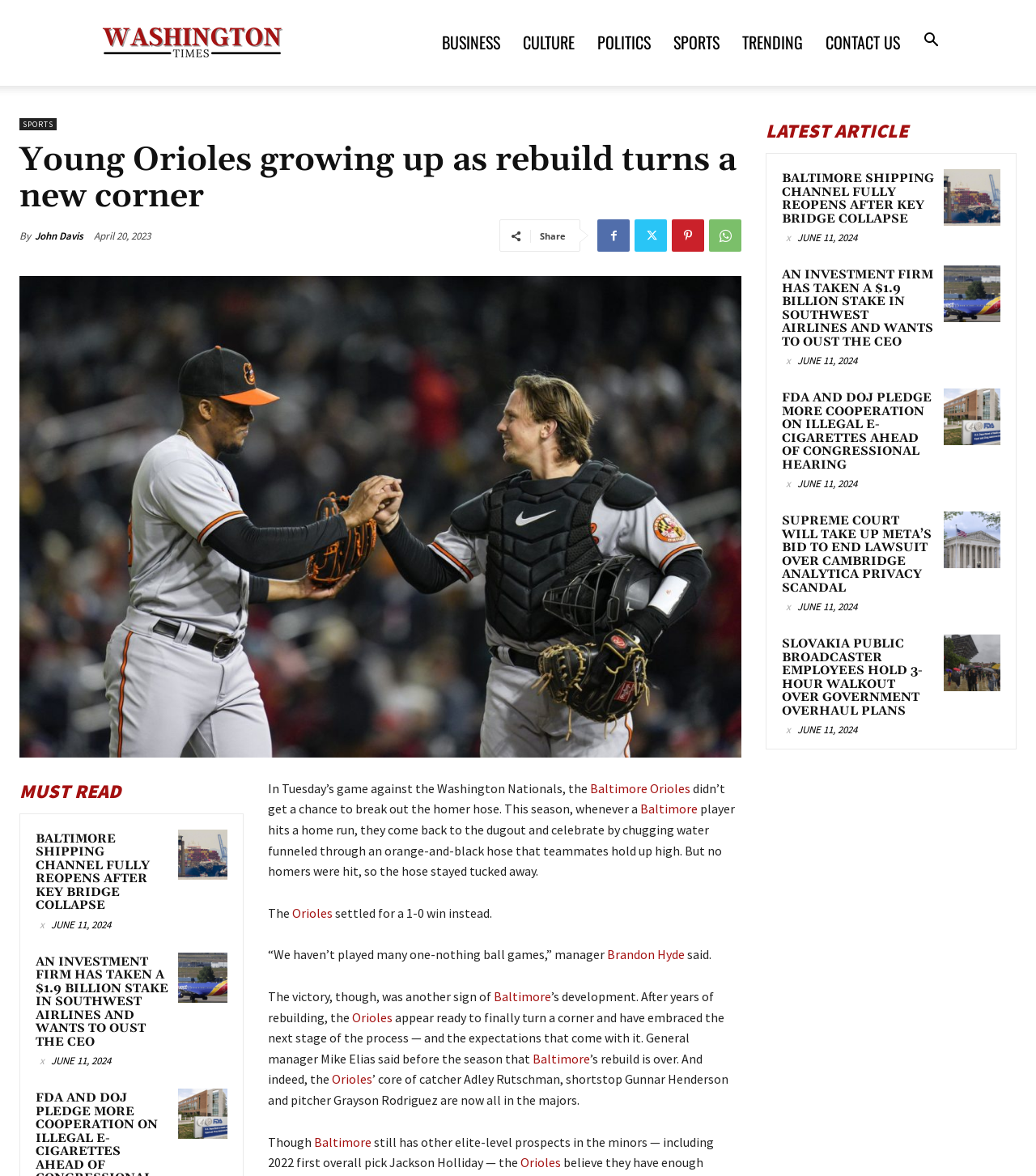What is the date of the article 'Baltimore shipping channel fully reopens after Key bridge collapse'? Look at the image and give a one-word or short phrase answer.

JUNE 11, 2024